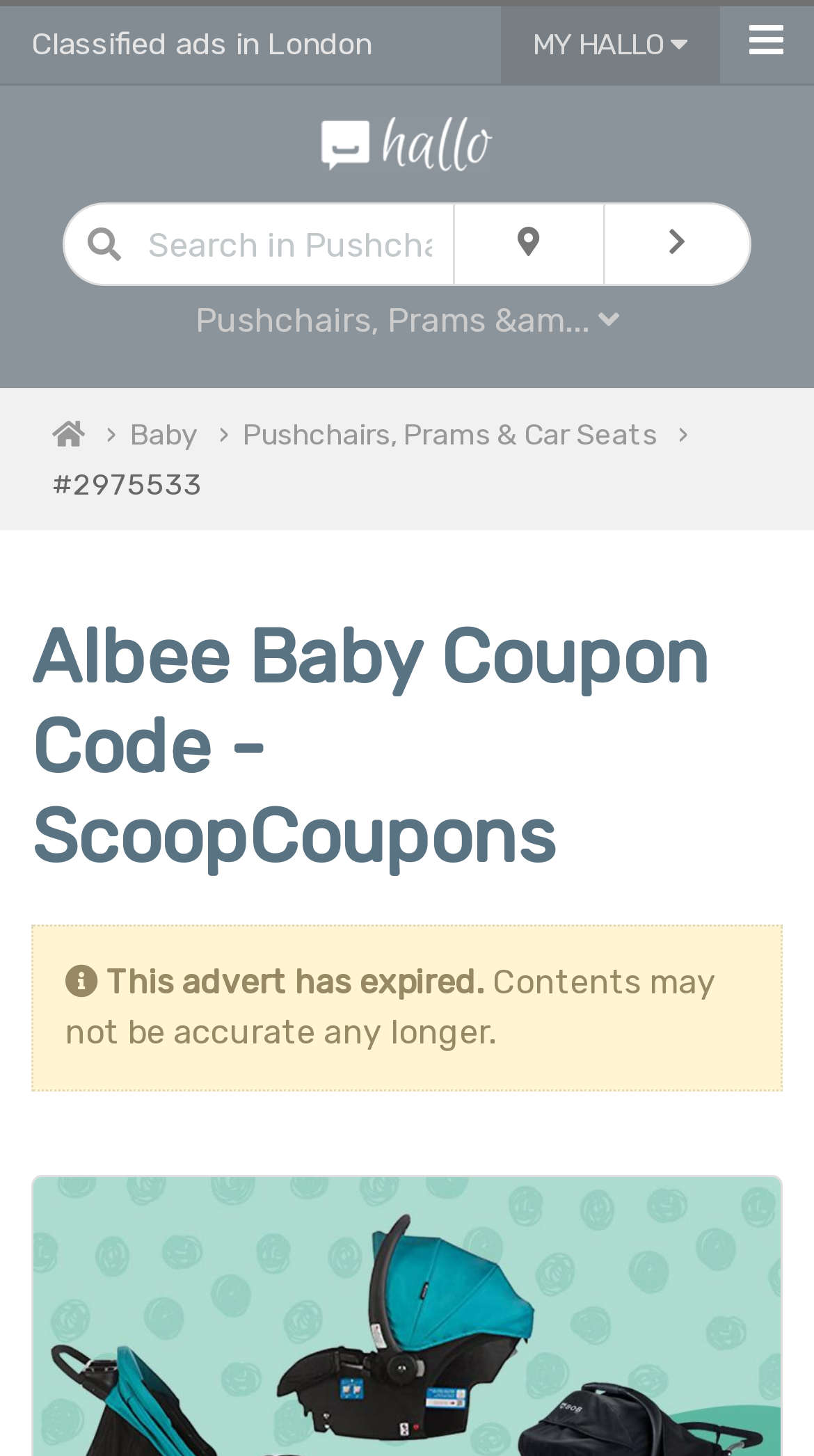Please extract and provide the main headline of the webpage.

Albee Baby Coupon Code - ScoopCoupons